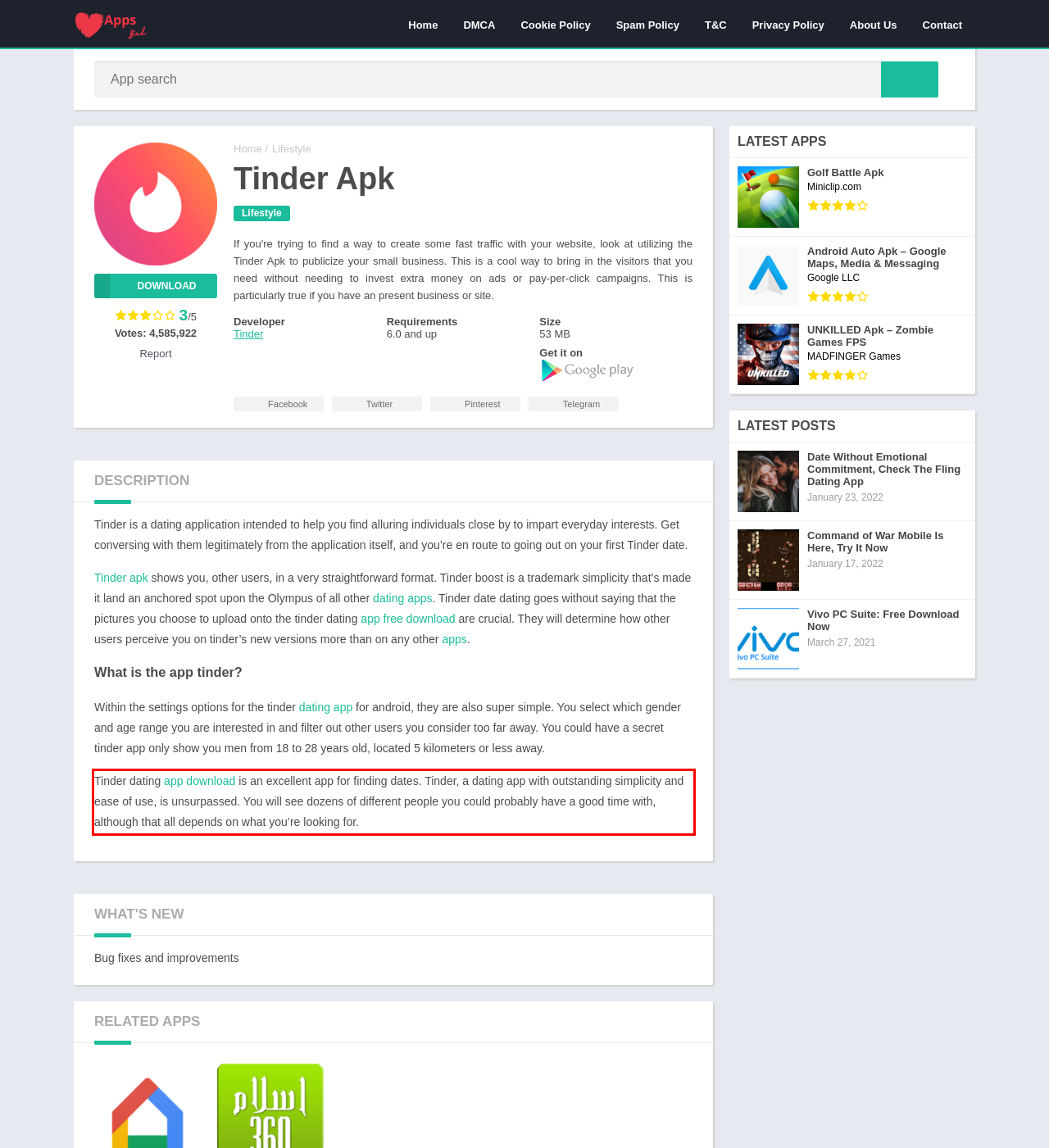Please recognize and transcribe the text located inside the red bounding box in the webpage image.

Tinder dating app download is an excellent app for finding dates. Tinder, a dating app with outstanding simplicity and ease of use, is unsurpassed. You will see dozens of different people you could probably have a good time with, although that all depends on what you’re looking for.